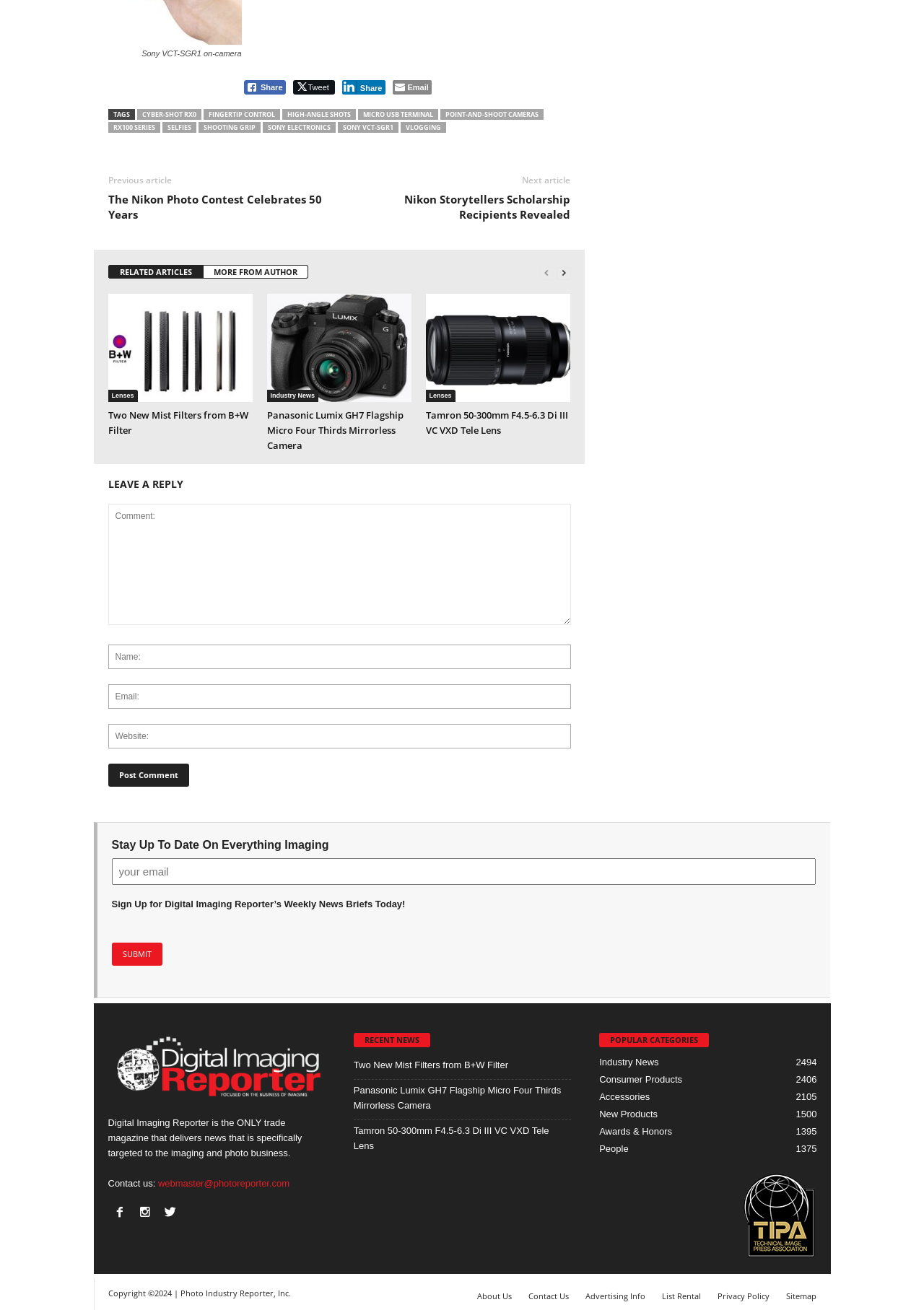Determine the bounding box coordinates of the clickable element to complete this instruction: "View recent news". Provide the coordinates in the format of four float numbers between 0 and 1, [left, top, right, bottom].

[0.394, 0.79, 0.454, 0.798]